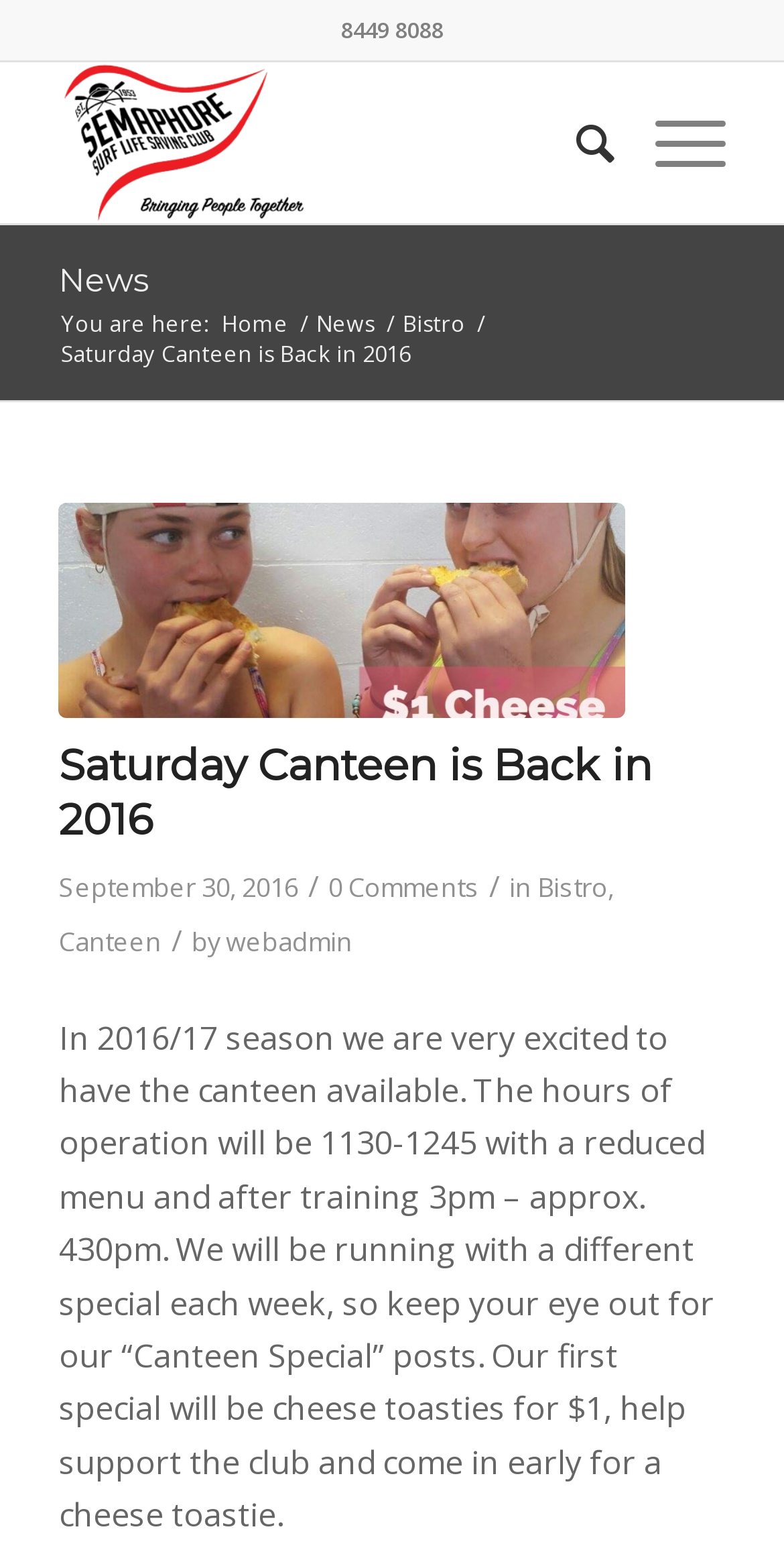Extract the bounding box of the UI element described as: "alt="Semaphore Surf Life Saving Club"".

[0.075, 0.04, 0.755, 0.142]